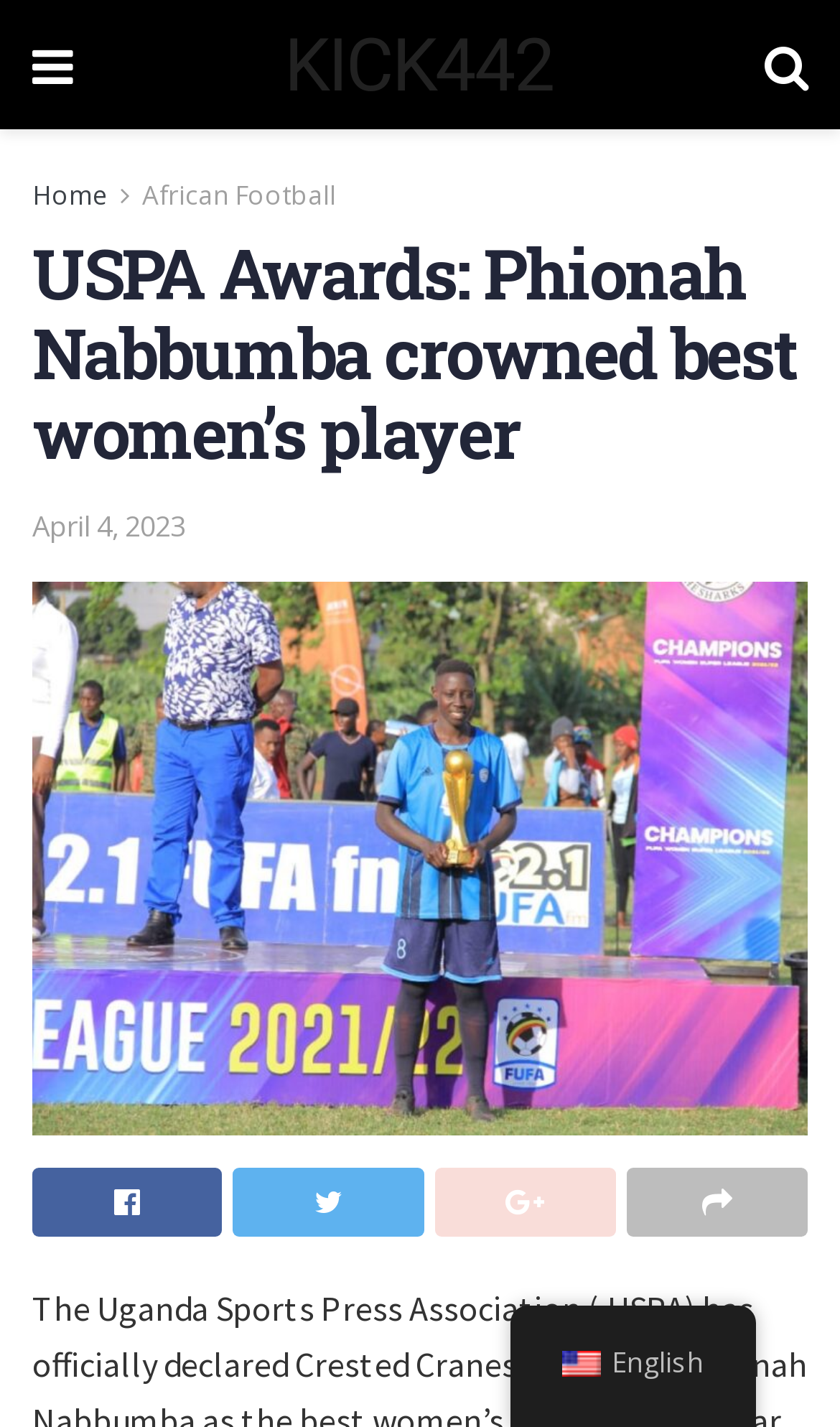Please answer the following question as detailed as possible based on the image: 
What is the date of the article?

The date of the article can be found in the link element 'April 4, 2023' which is located below the heading, indicating the publication date of the article.